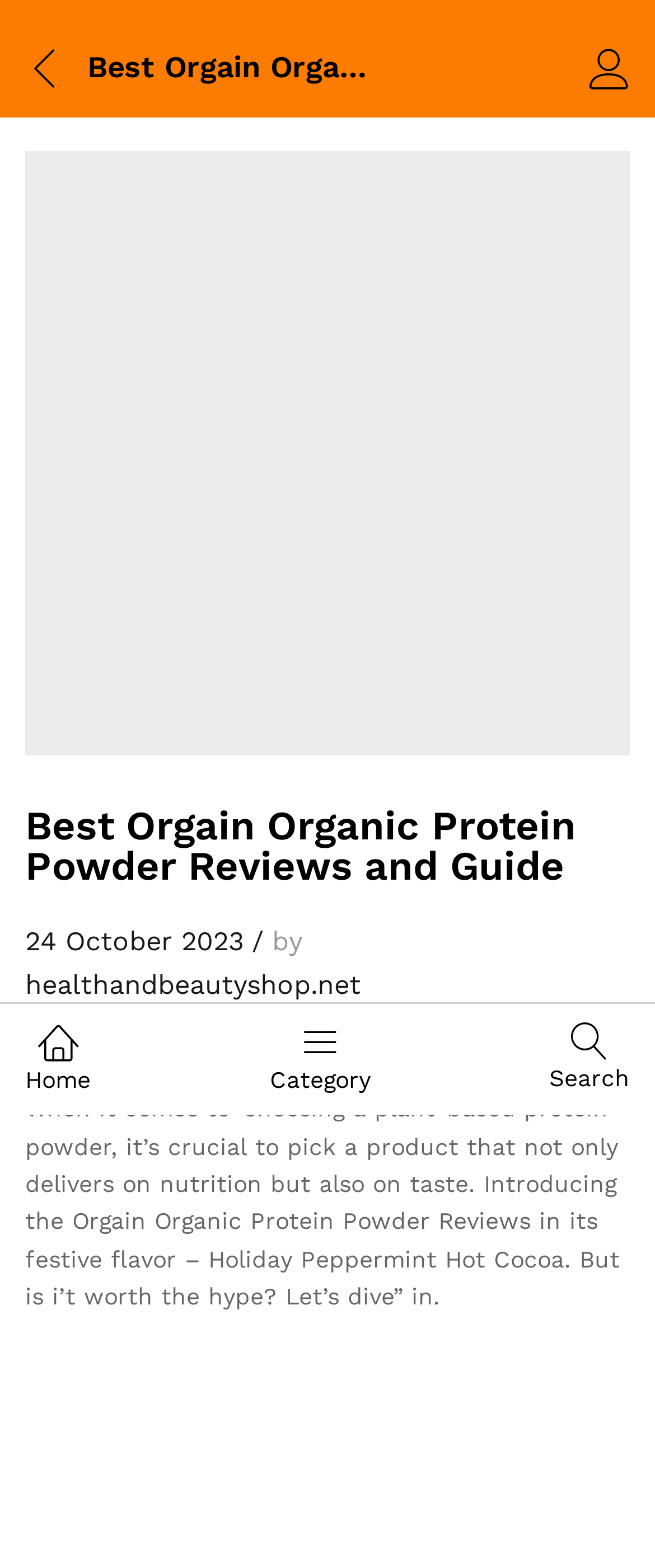How many navigation links are there at the top?
Look at the image and respond to the question as thoroughly as possible.

I counted the number of navigation links at the top of the webpage, which are 'Home', 'Category', and 'Search', so there are 3 navigation links.